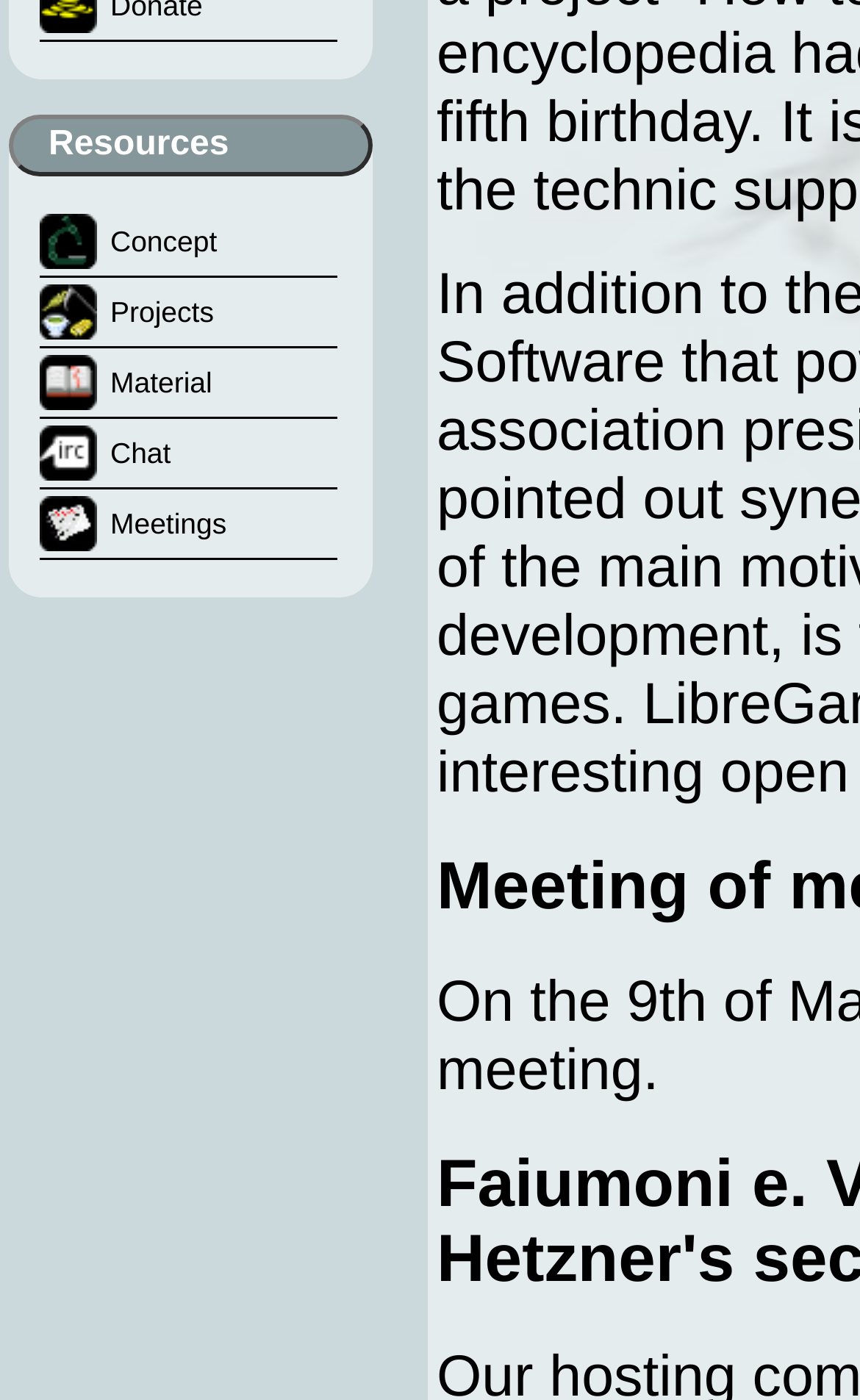Identify the bounding box for the UI element that is described as follows: "Projects".

[0.046, 0.203, 0.249, 0.243]